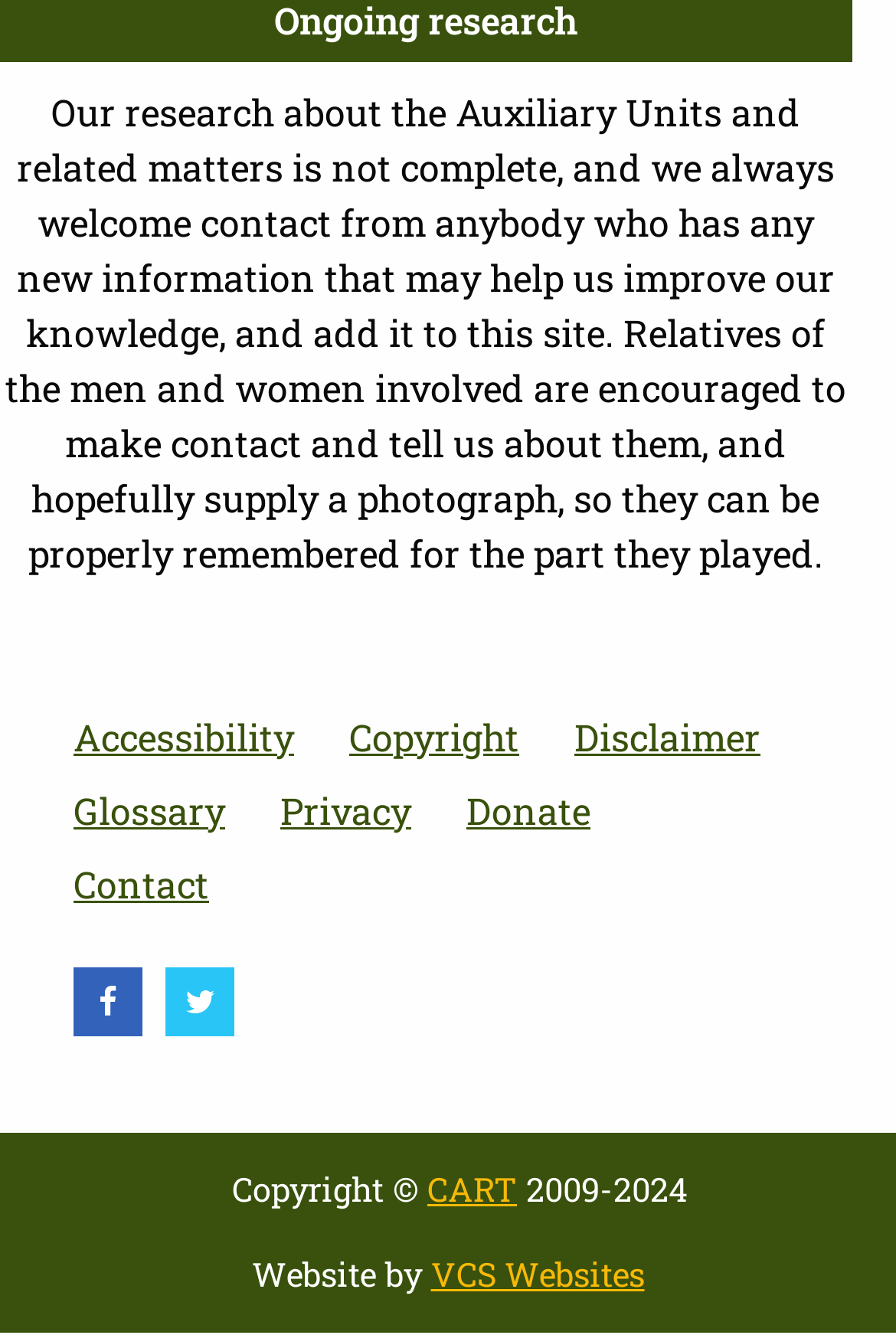How many links are in the footer menu?
Based on the screenshot, give a detailed explanation to answer the question.

The footer menu has 7 links, which are Accessibility, Copyright, Disclaimer, Glossary, Privacy, Donate, and Contact. These links are located at the bottom of the page, and their bounding box coordinates indicate their vertical position.